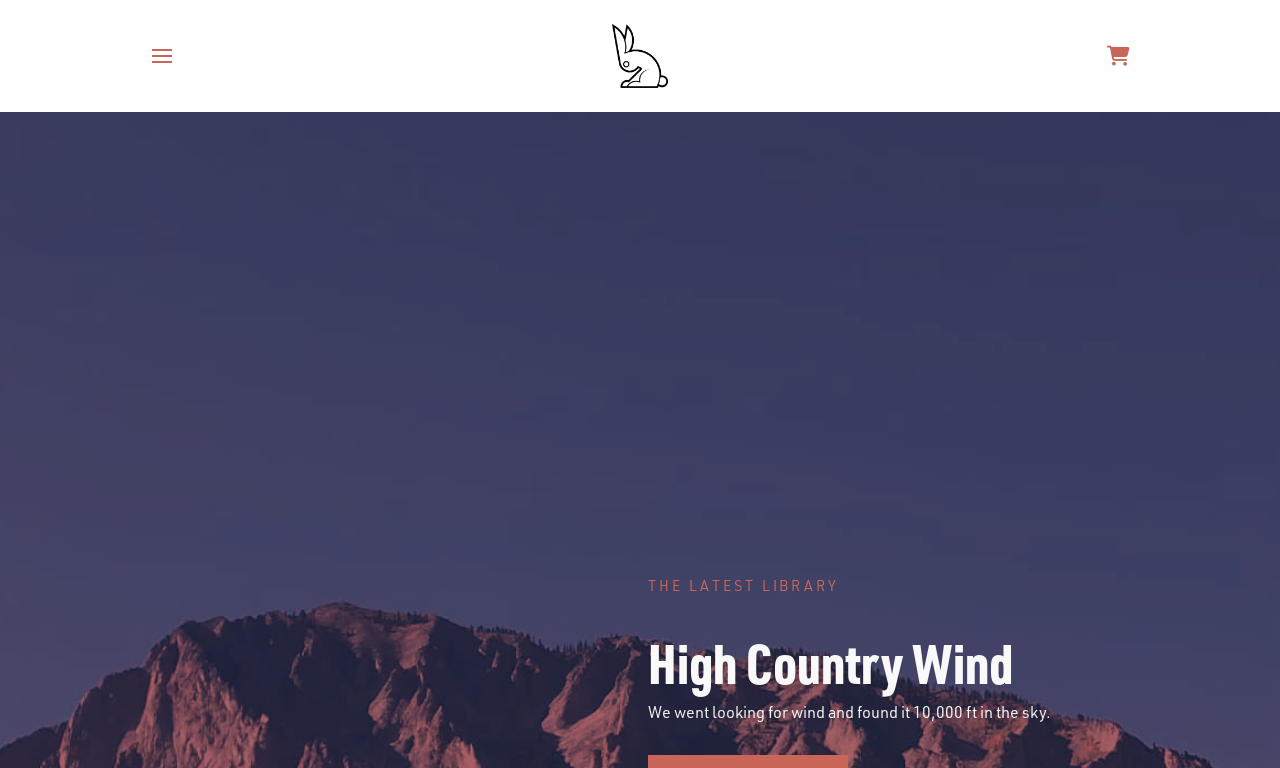Please answer the following question using a single word or phrase: 
What is the purpose of the toggle button?

Toggle Off Canvas Content